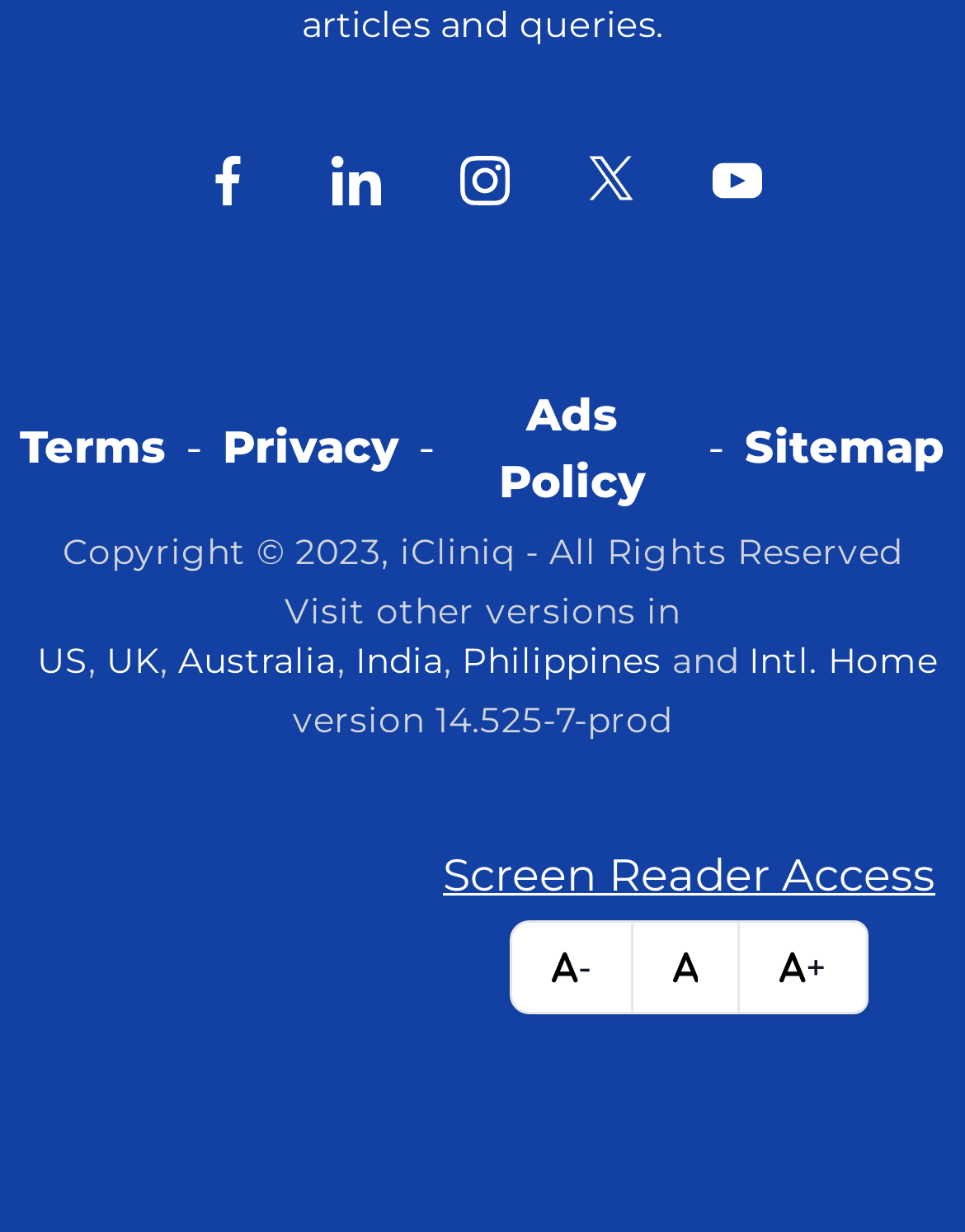Determine the bounding box for the described UI element: "White".

None